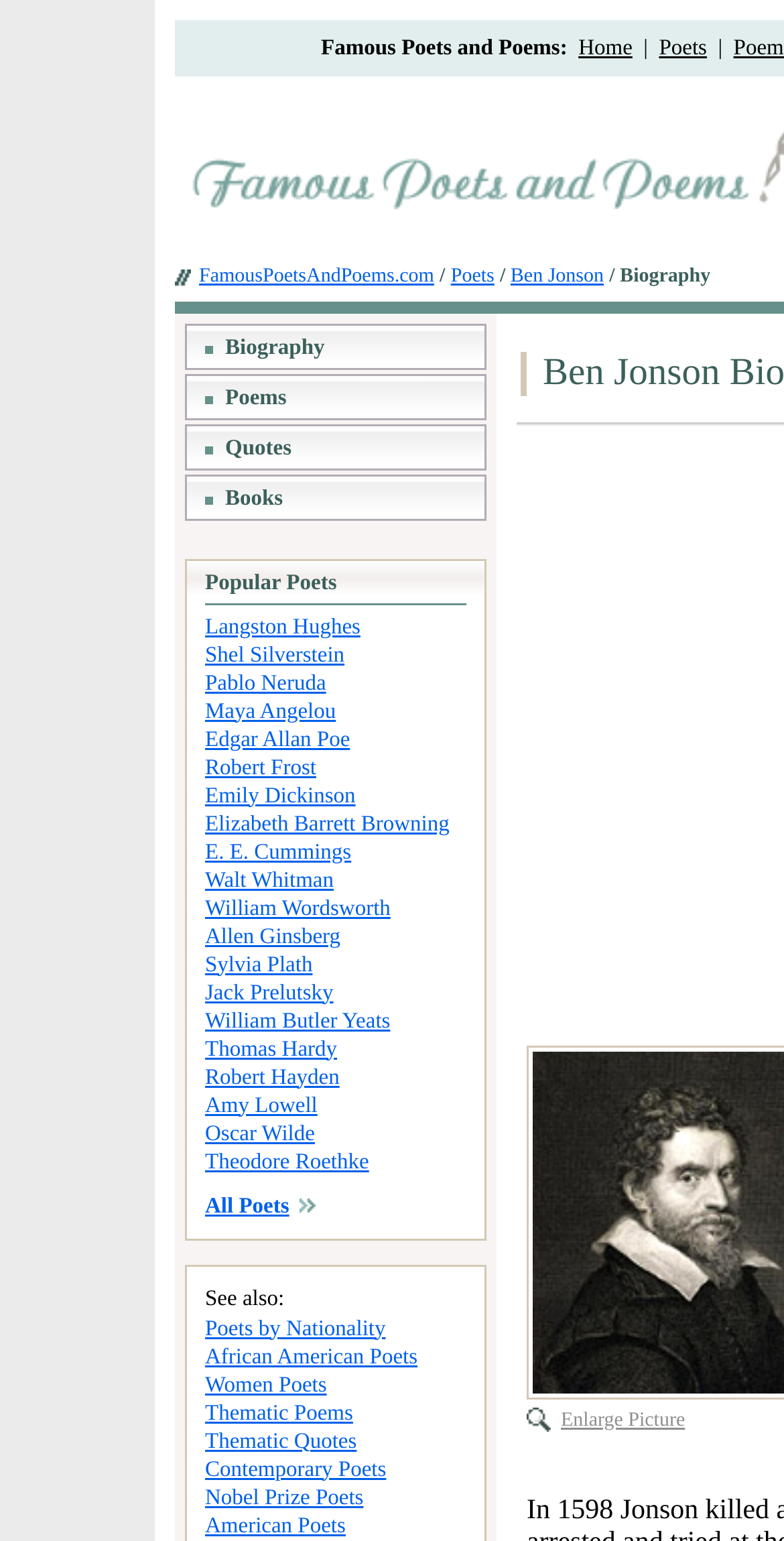What is the name of the website?
Refer to the image and give a detailed answer to the query.

The name of the website can be found in the link 'FamousPoetsAndPoems.com' located in the table cell with the text 'FamousPoetsAndPoems.com / Poets / Ben Jonson / Biography'.